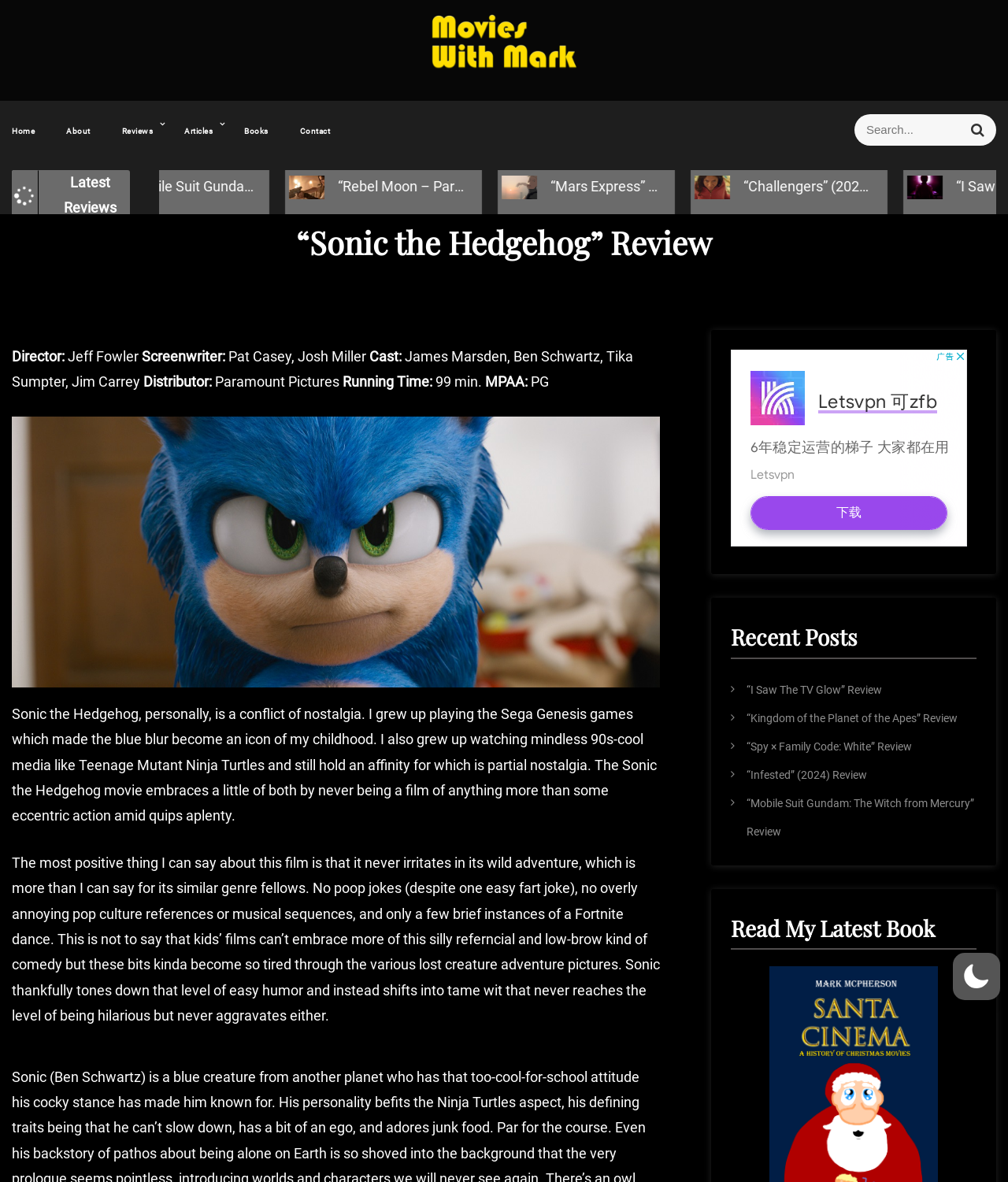Offer a meticulous description of the webpage's structure and content.

This webpage is a movie review website, specifically showcasing a review of the movie "Sonic the Hedgehog". At the top, there is a header section with a link to "Movies With Mark" and an image of the same name. Below this, there is a navigation menu with links to "Home", "About", "Reviews", "Articles", "Books", and "Contact".

On the left side, there is a search bar with a button to search for specific content. Above this, there is a section titled "Latest Reviews" with links to several movie reviews, including "Challengers", "I Saw The TV Glow", "Kingdom of the Planet of the Apes", and "Spy × Family Code: White". Some of these links have accompanying images.

The main content of the webpage is the review of "Sonic the Hedgehog", which includes a heading with the title of the movie, followed by details such as the director, screenwriter, cast, distributor, running time, and MPAA rating. There is also an image of the movie poster.

The review itself is a lengthy text that discusses the movie's nostalgic value, its tone, and its avoidance of certain types of humor. The text is divided into two paragraphs.

On the right side, there is a section titled "Recent Posts" with links to several other movie reviews, including "I Saw The TV Glow", "Kingdom of the Planet of the Apes", and "Spy × Family Code: White". Below this, there is a section titled "Read My Latest Book" with no accompanying text or images.

At the bottom of the webpage, there is an advertisement iframe and a circular focus button.